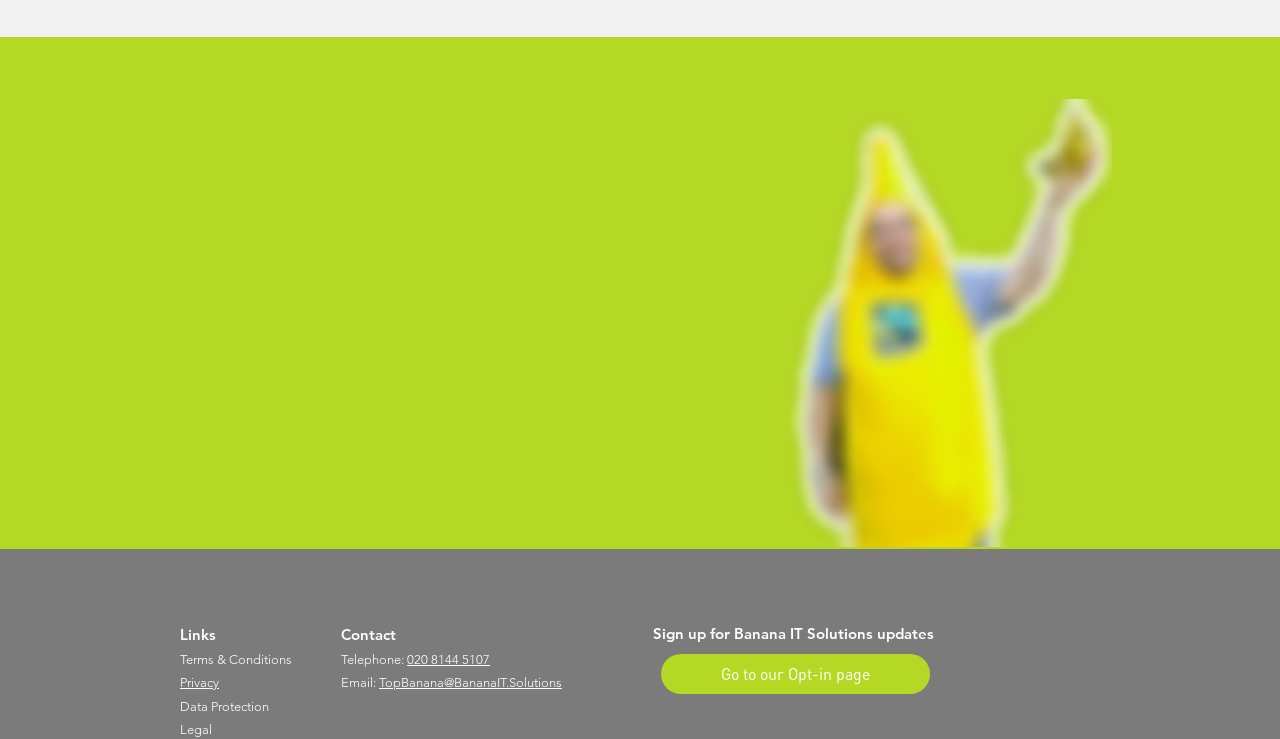Predict the bounding box for the UI component with the following description: "Go to our Opt-in page".

[0.516, 0.885, 0.727, 0.939]